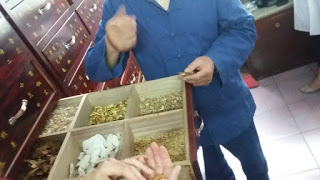Use a single word or phrase to respond to the question:
What is Dr. Zhao holding in his hand?

Herb samples